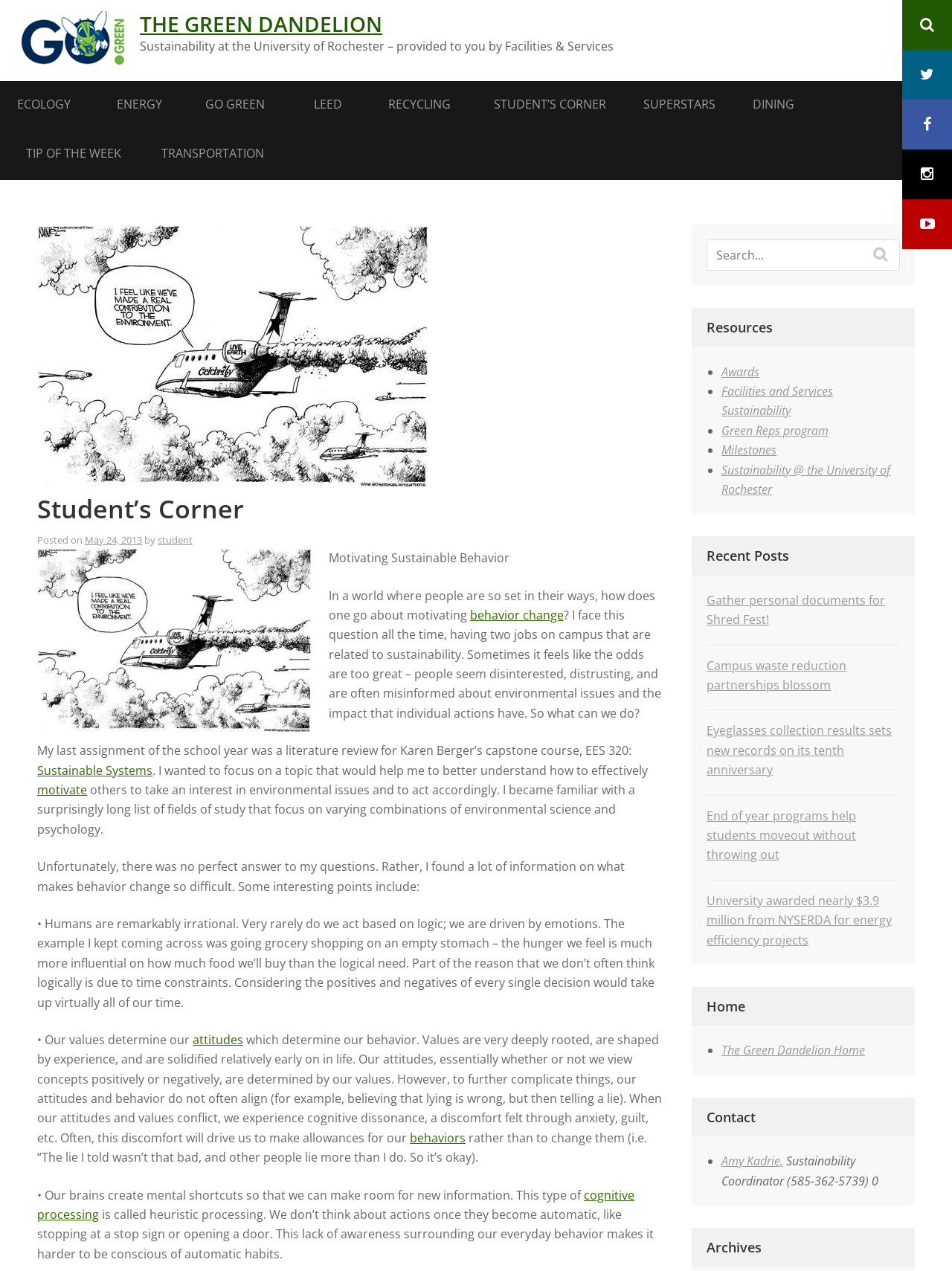Identify the coordinates of the bounding box for the element that must be clicked to accomplish the instruction: "Search for something".

[0.742, 0.188, 0.945, 0.213]